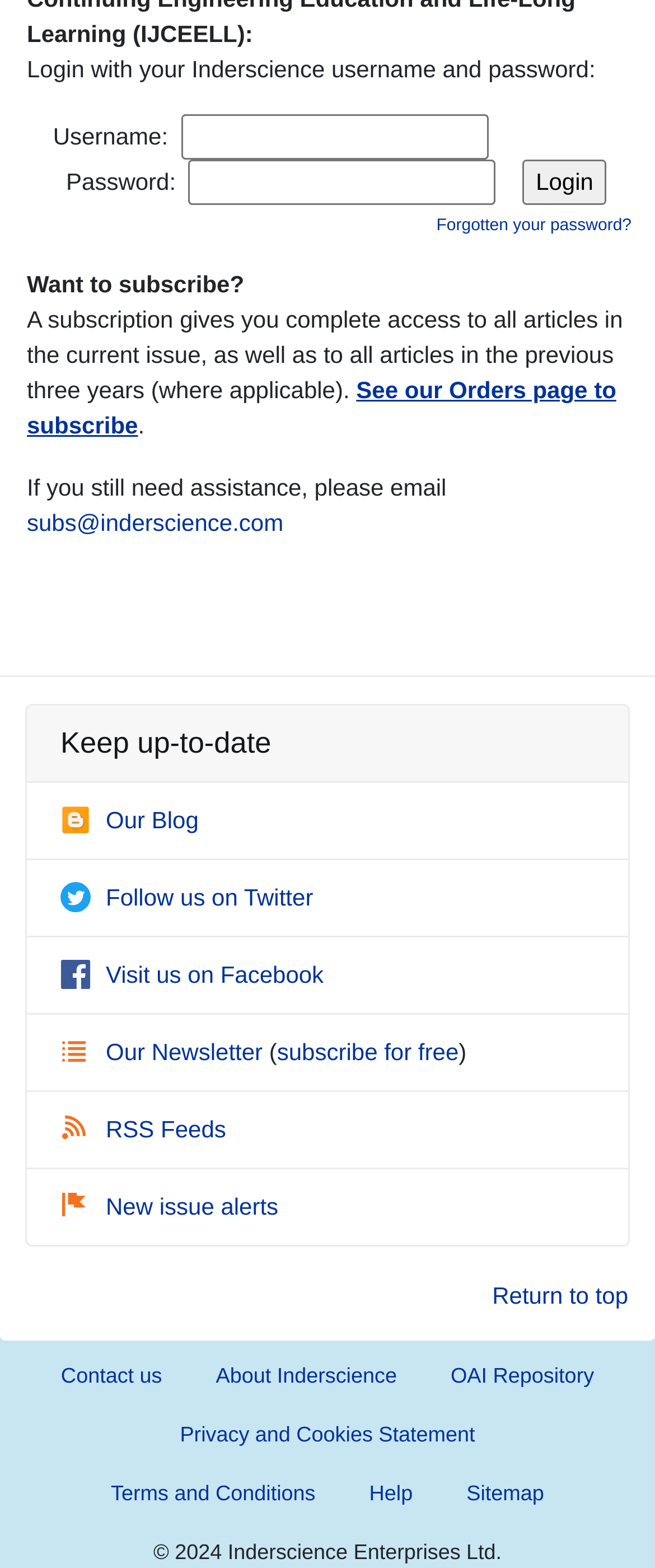What is the benefit of subscribing?
Use the information from the screenshot to give a comprehensive response to the question.

According to the website, a subscription gives users complete access to all articles in the current issue, as well as to all articles in the previous three years (where applicable).